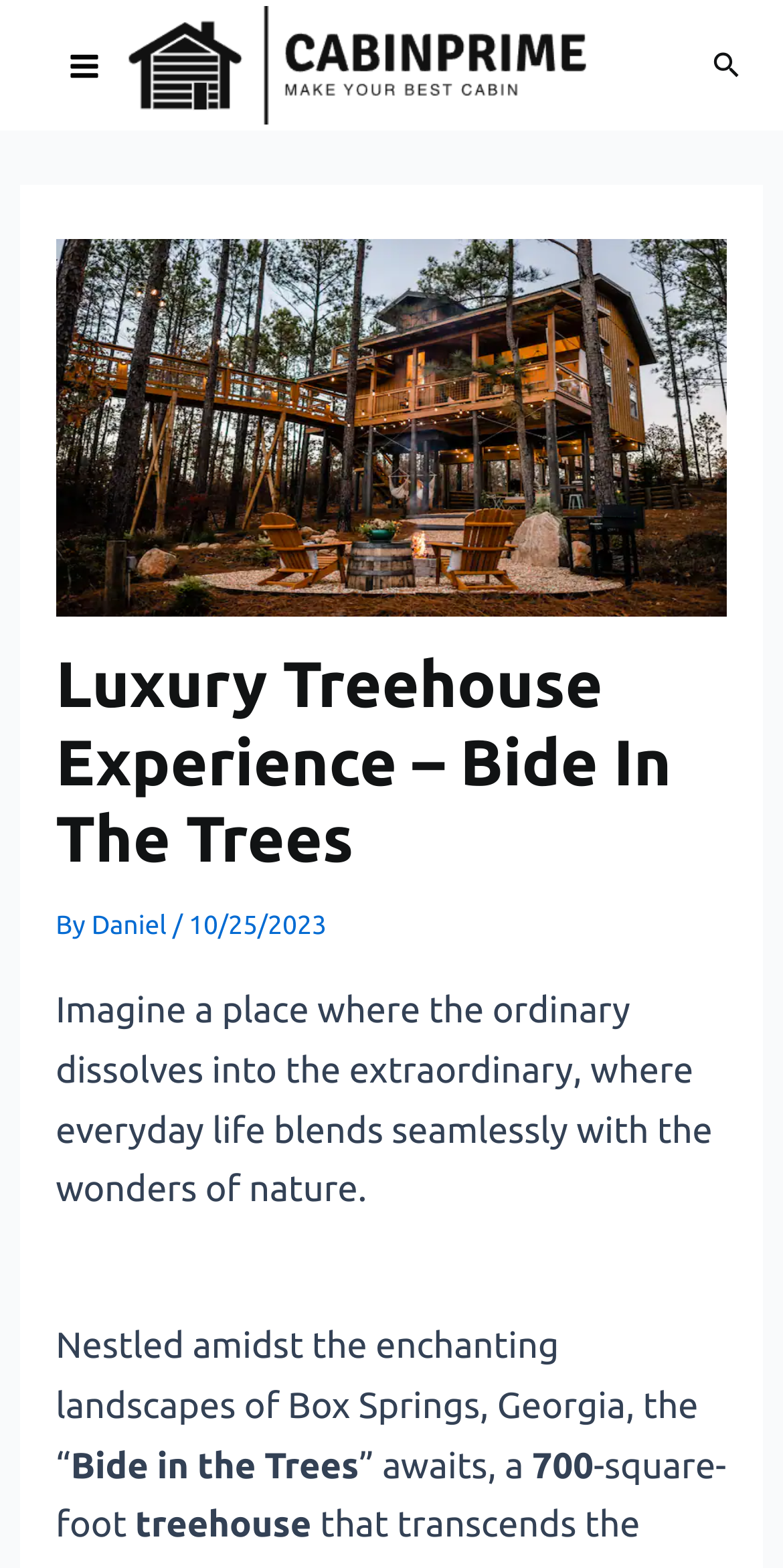Extract the primary heading text from the webpage.

Luxury Treehouse Experience – Bide In The Trees